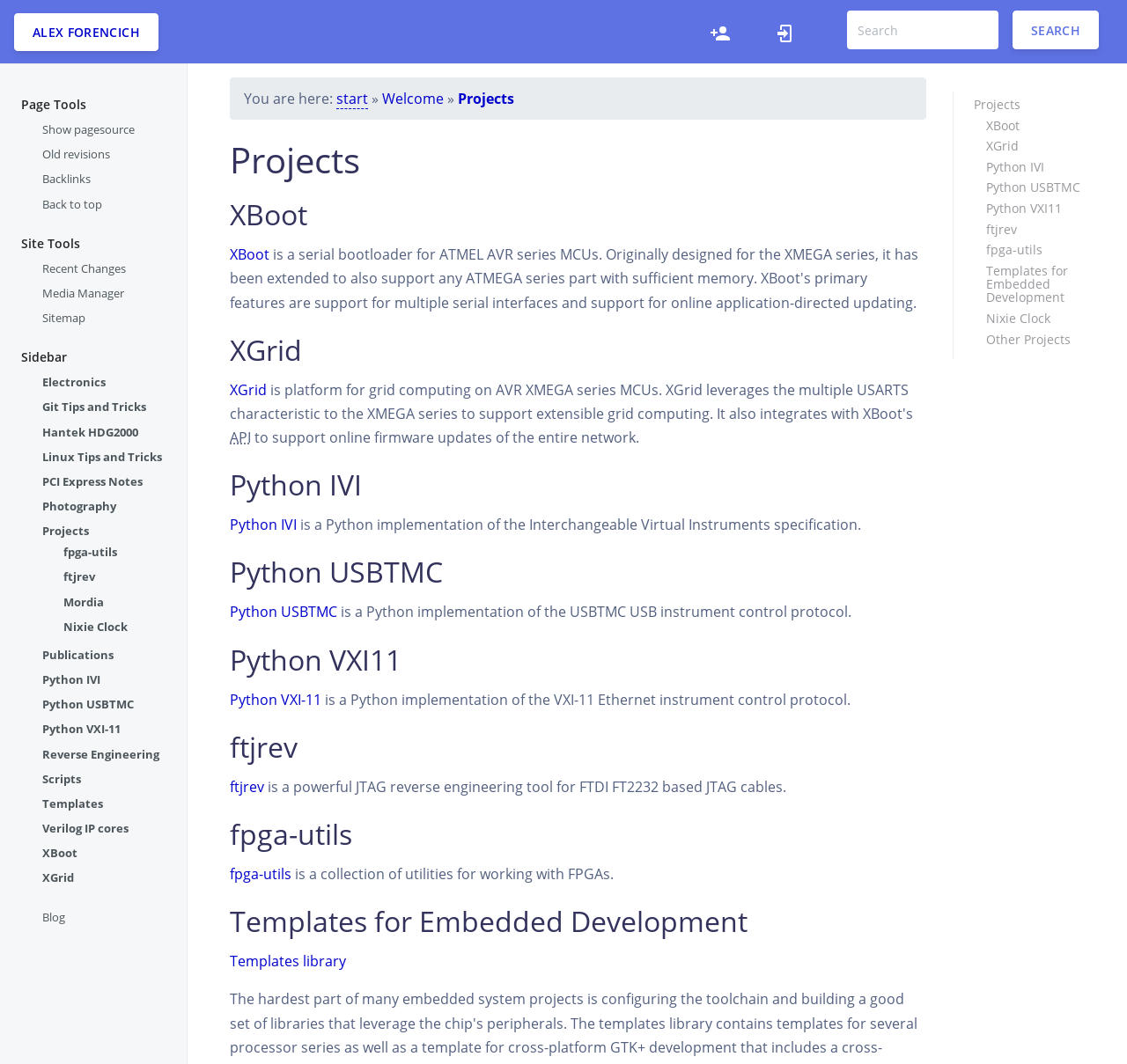Bounding box coordinates are given in the format (top-left x, top-left y, bottom-right x, bottom-right y). All values should be floating point numbers between 0 and 1. Provide the bounding box coordinate for the UI element described as: parent_node: SEARCH name="q" placeholder="Search" title="[F]"

[0.751, 0.01, 0.886, 0.046]